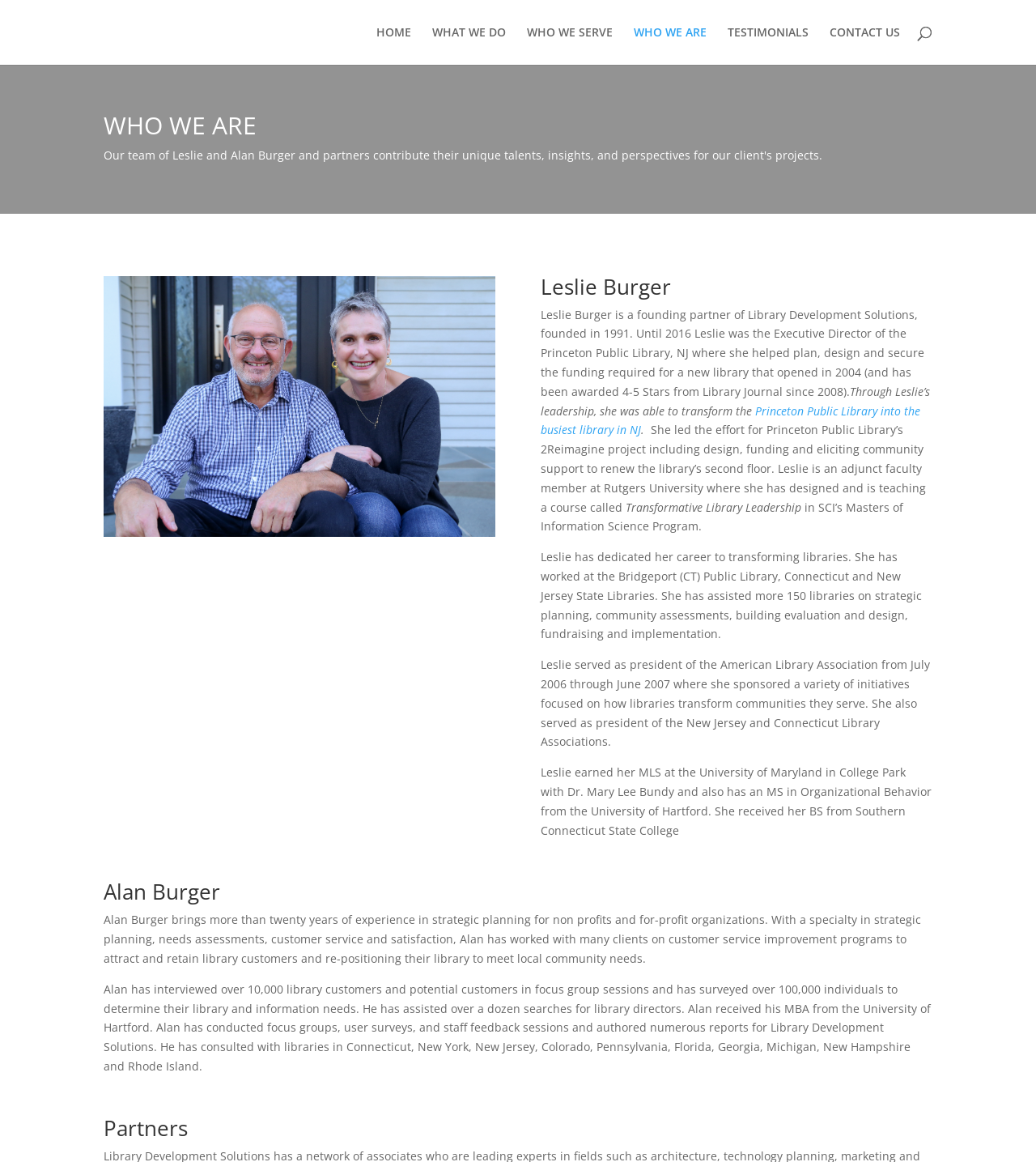Extract the primary header of the webpage and generate its text.

WHO WE ARE